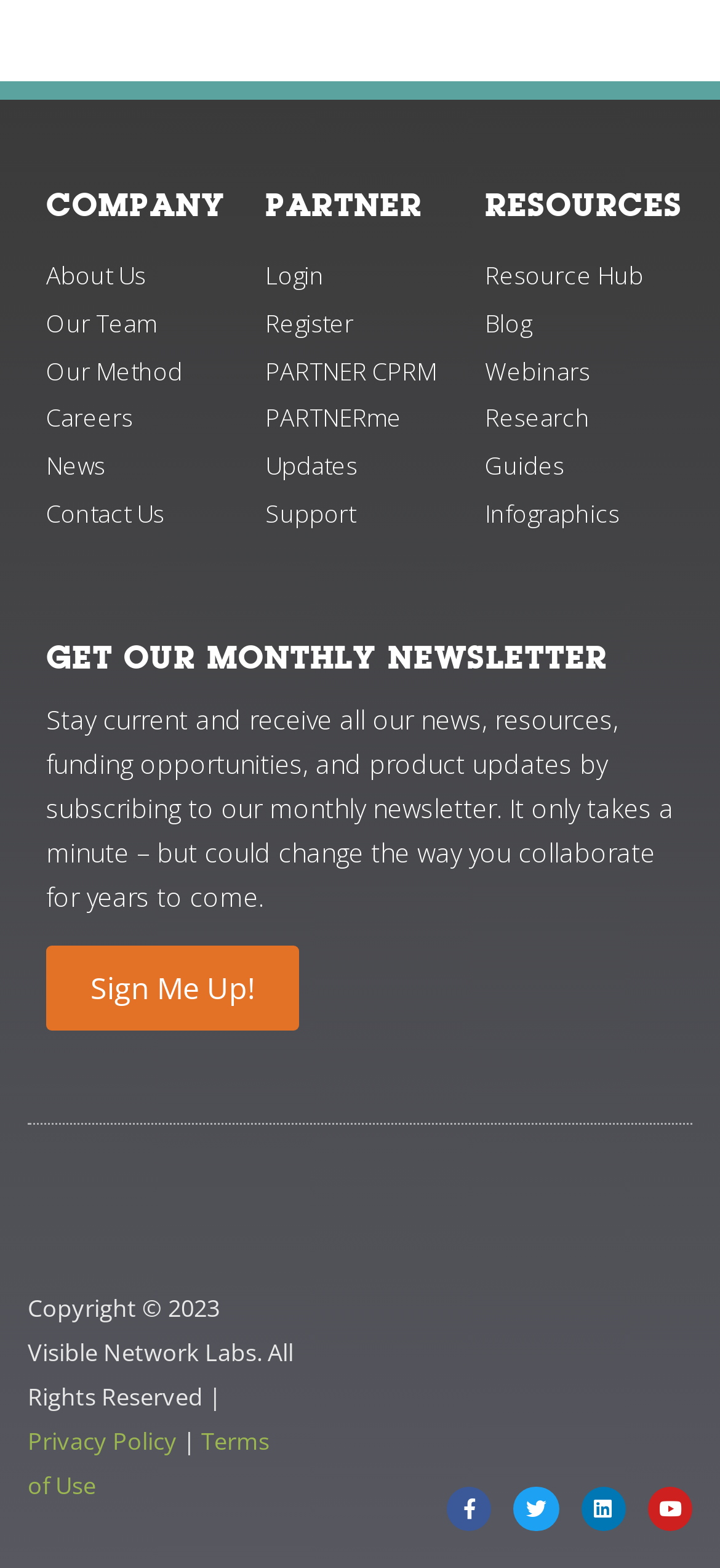Please locate the bounding box coordinates of the element that should be clicked to complete the given instruction: "Login to the partner portal".

[0.369, 0.164, 0.622, 0.188]